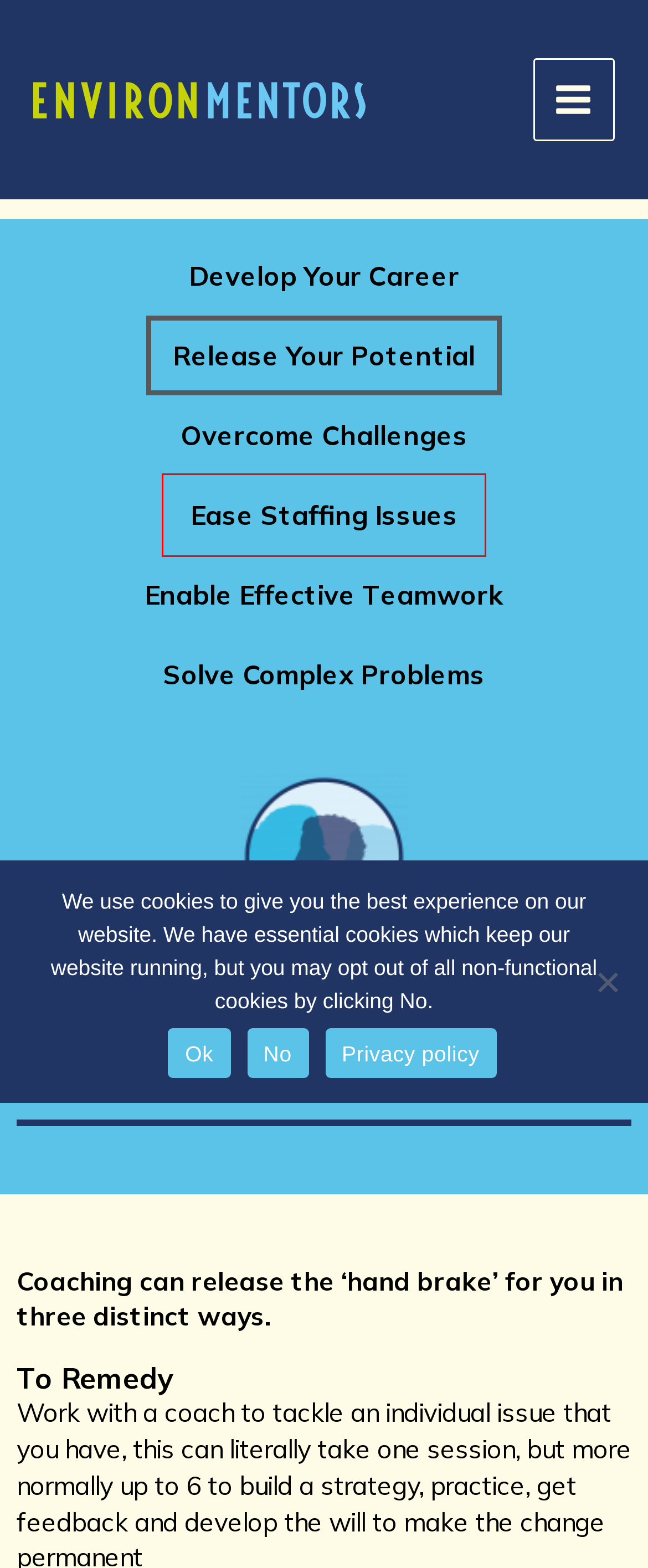You are given a screenshot of a webpage within which there is a red rectangle bounding box. Please choose the best webpage description that matches the new webpage after clicking the selected element in the bounding box. Here are the options:
A. Ease Staffing Issues - Environmentors
B. Investigating Complex Ideas - Environmentors
C. Enable Effective Teamwork – Environmentors
D. Environmentors - Benefiting Places & People
E. Overcome Challenges - Environmentors
F. Develop your career - Environmentors
G. Gathering Evidence - Environmentors
H. Solve Complex Problems - Environmentors

A